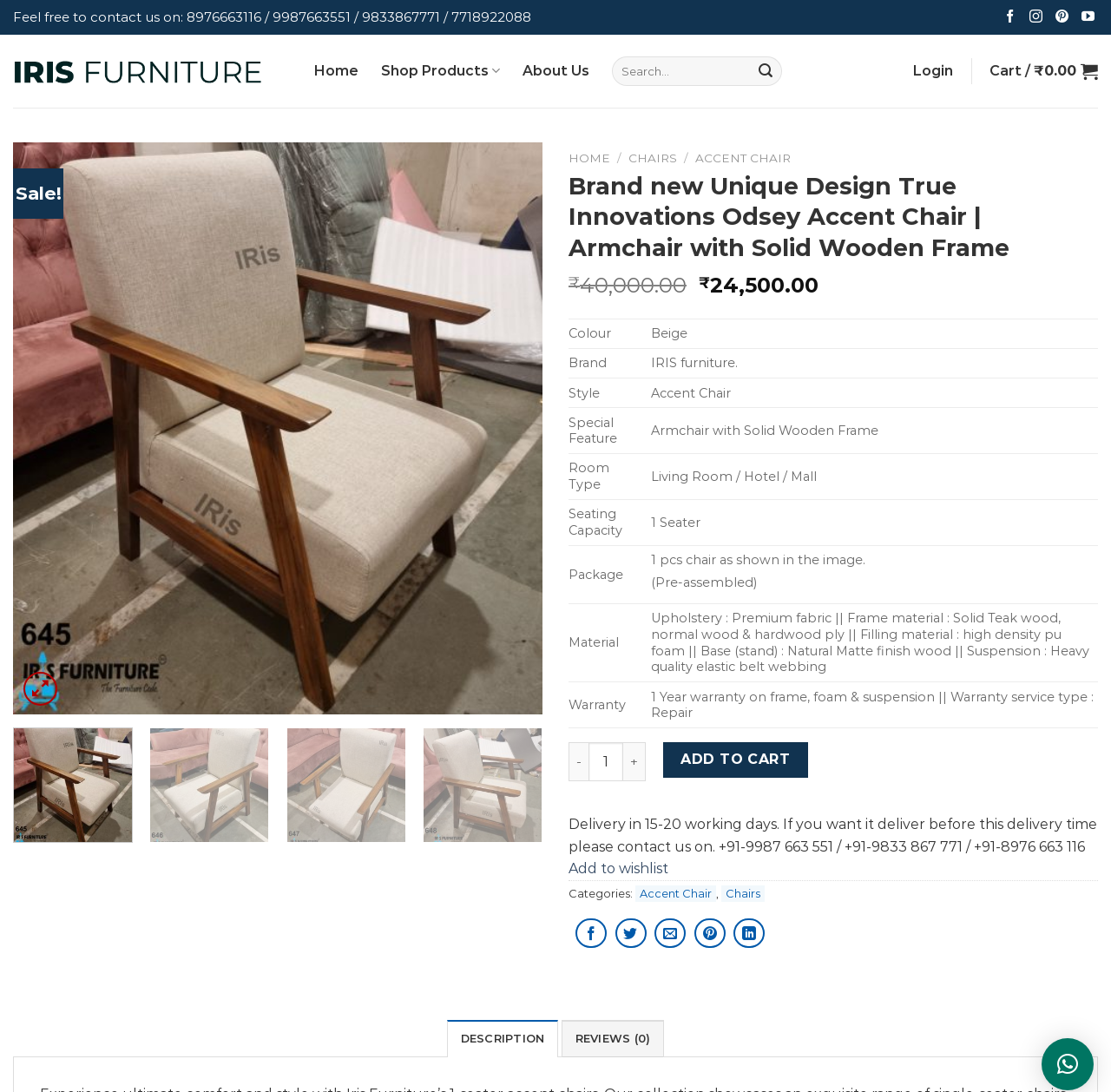Can you locate the main headline on this webpage and provide its text content?

Brand new Unique Design True Innovations Odsey Accent Chair | Armchair with Solid Wooden Frame